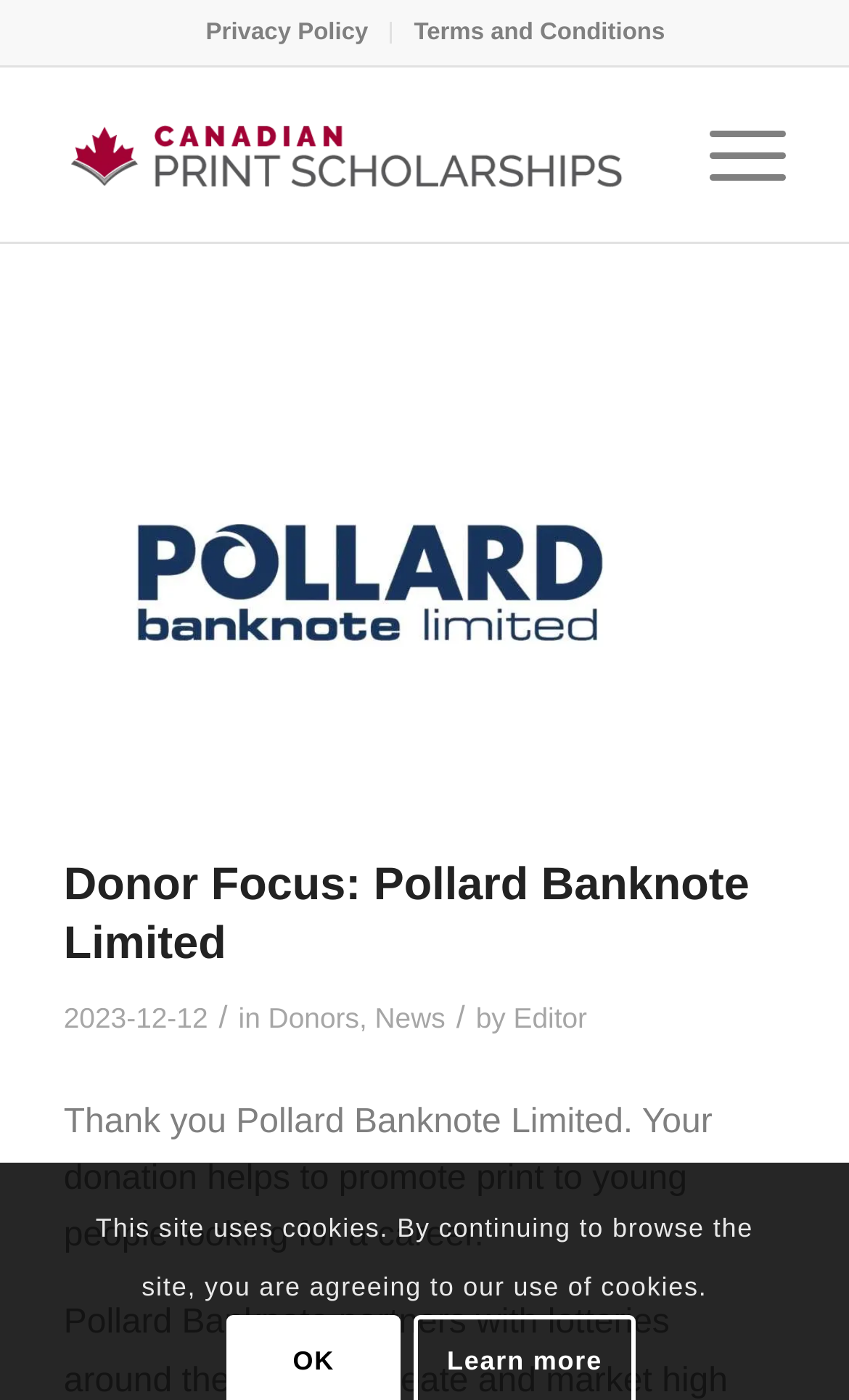Based on the element description: "Editor", identify the UI element and provide its bounding box coordinates. Use four float numbers between 0 and 1, [left, top, right, bottom].

[0.605, 0.715, 0.692, 0.738]